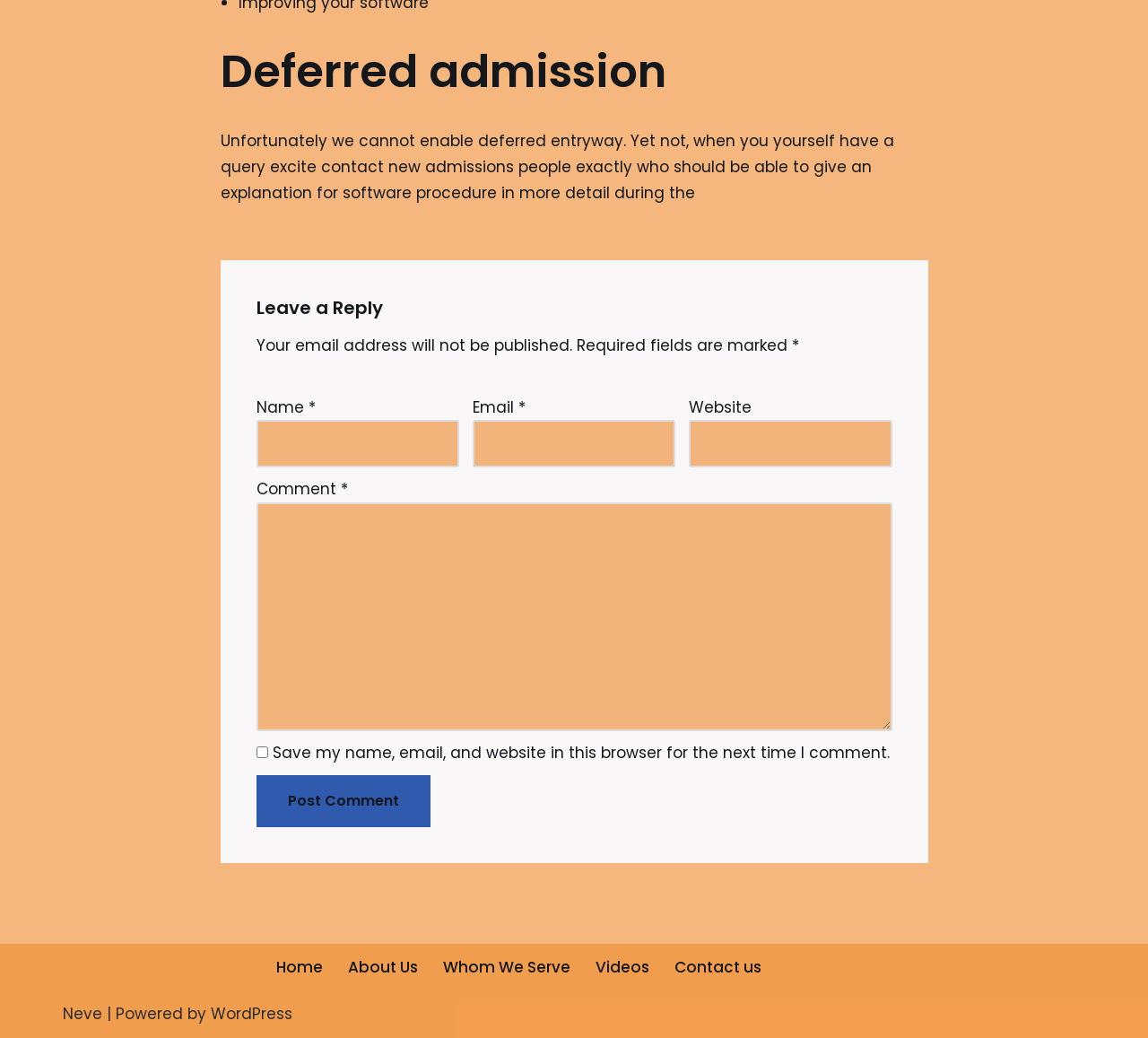Determine the bounding box coordinates of the UI element described by: "About Us".

[0.303, 0.919, 0.364, 0.944]